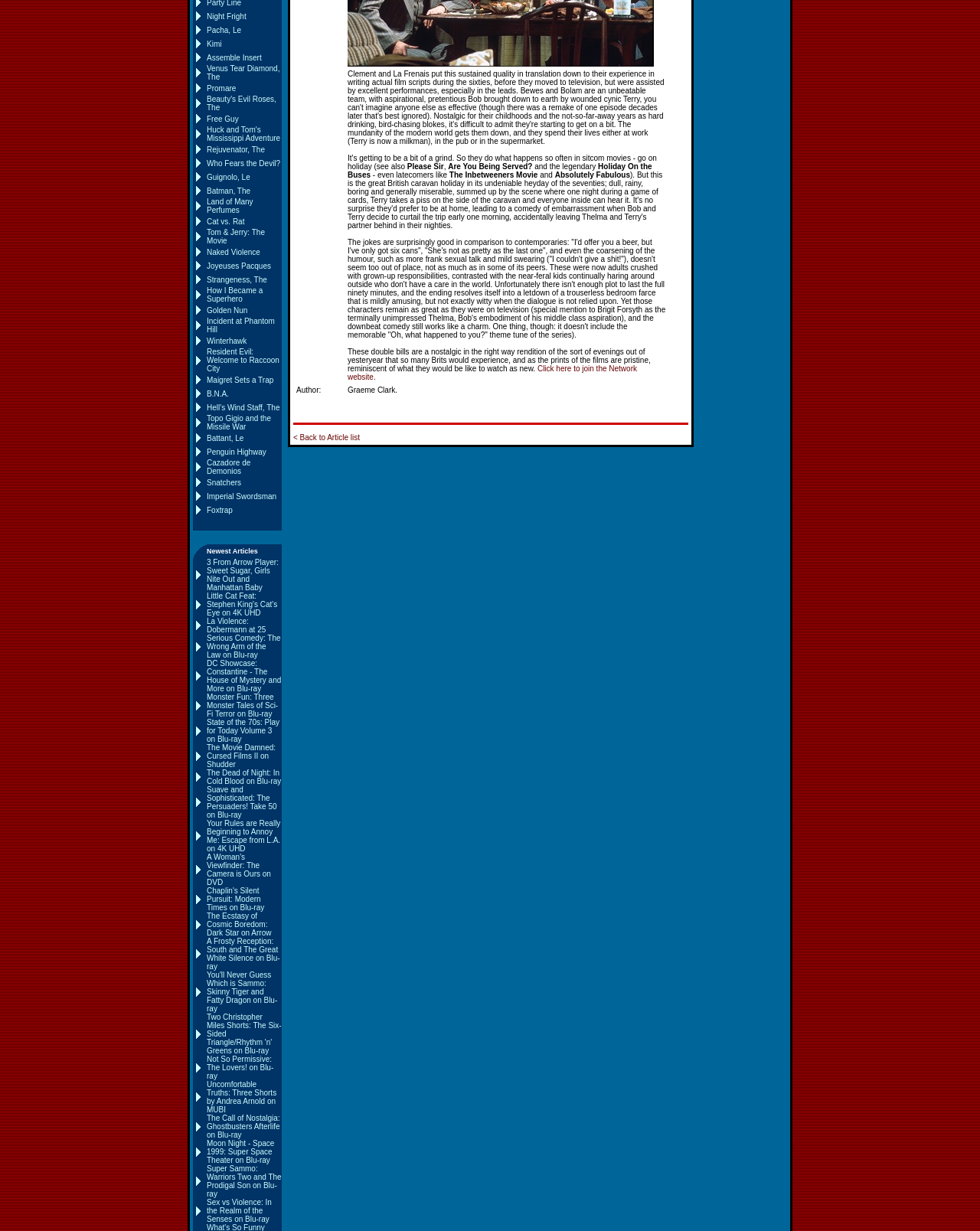Answer the question with a brief word or phrase:
Does each movie have an associated image?

Yes